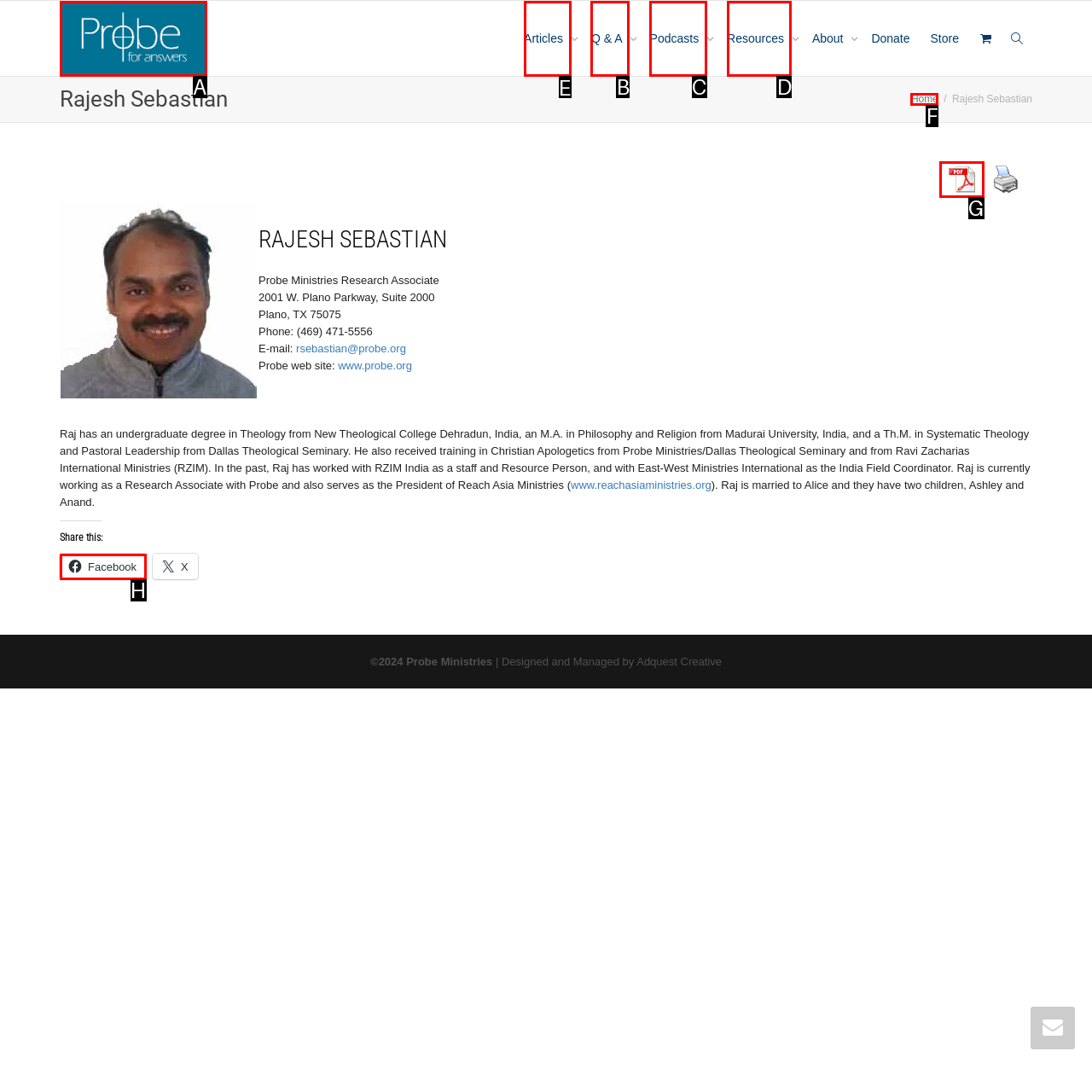Point out the specific HTML element to click to complete this task: Read Rajesh Sebastian's articles Reply with the letter of the chosen option.

E